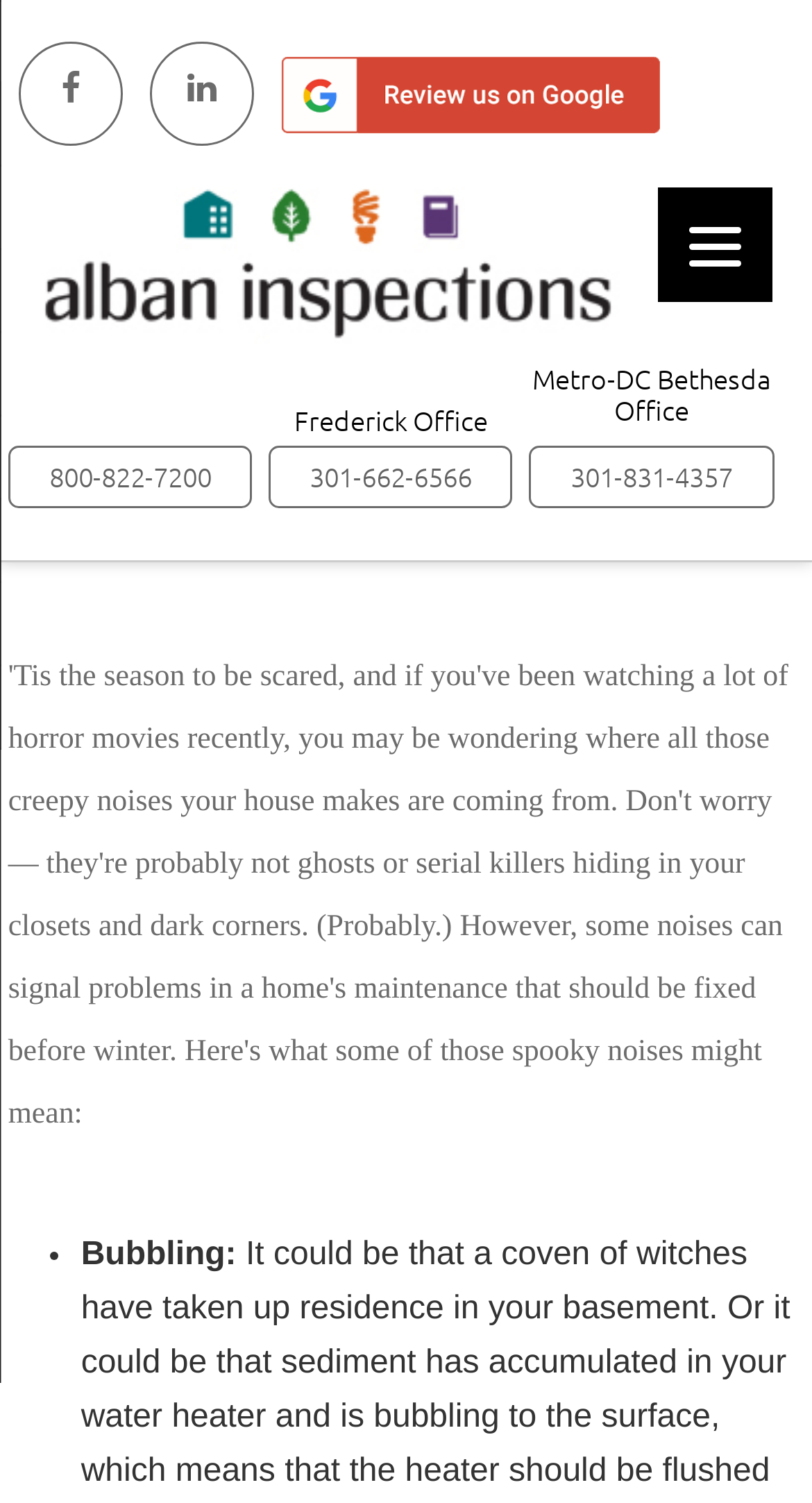Identify the bounding box coordinates of the clickable section necessary to follow the following instruction: "Go to the Metro-DC Bethesda Office page". The coordinates should be presented as four float numbers from 0 to 1, i.e., [left, top, right, bottom].

[0.653, 0.241, 0.953, 0.283]